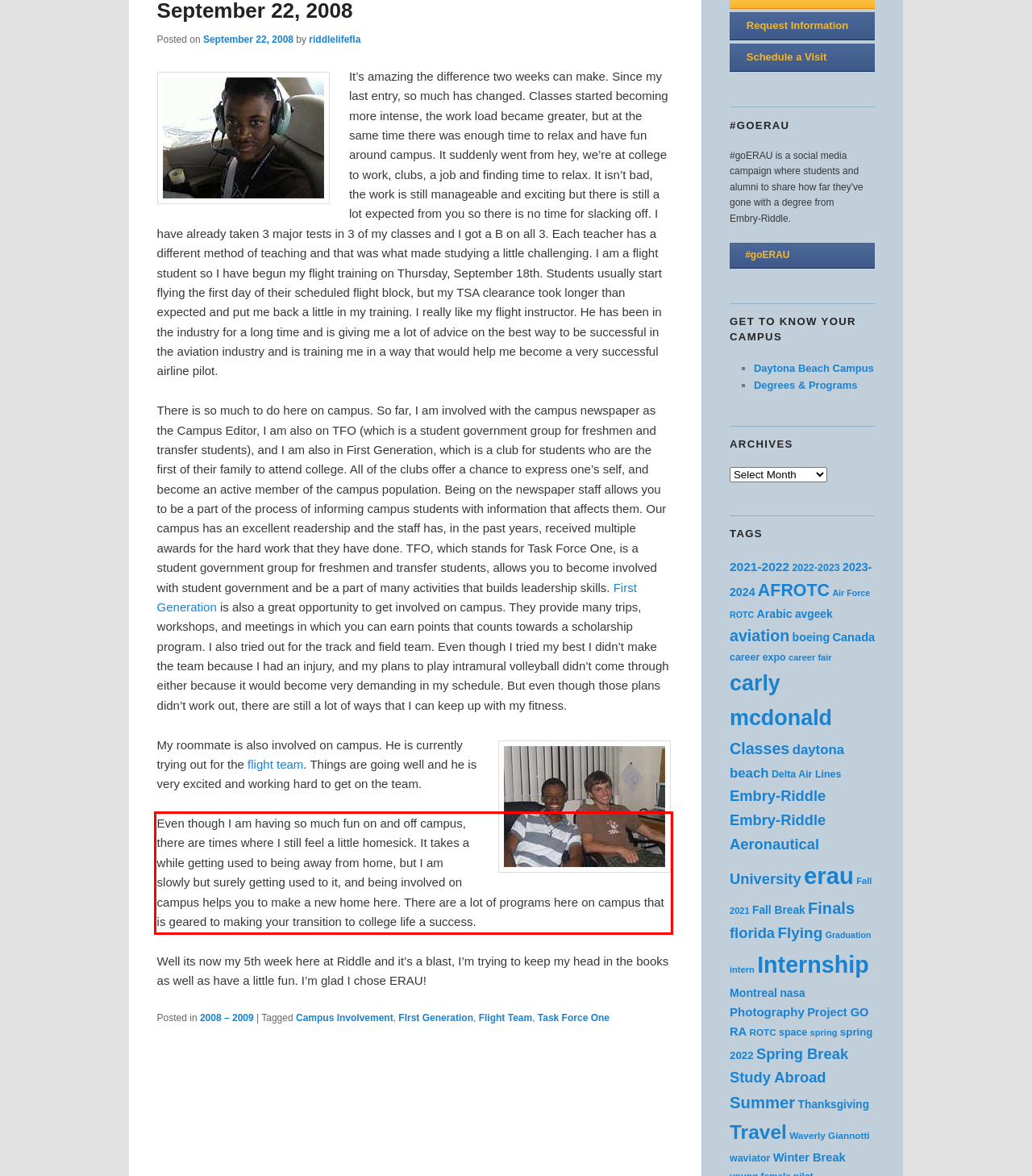Identify the text inside the red bounding box in the provided webpage screenshot and transcribe it.

Even though I am having so much fun on and off campus, there are times where I still feel a little homesick. It takes a while getting used to being away from home, but I am slowly but surely getting used to it, and being involved on campus helps you to make a new home here. There are a lot of programs here on campus that is geared to making your transition to college life a success.